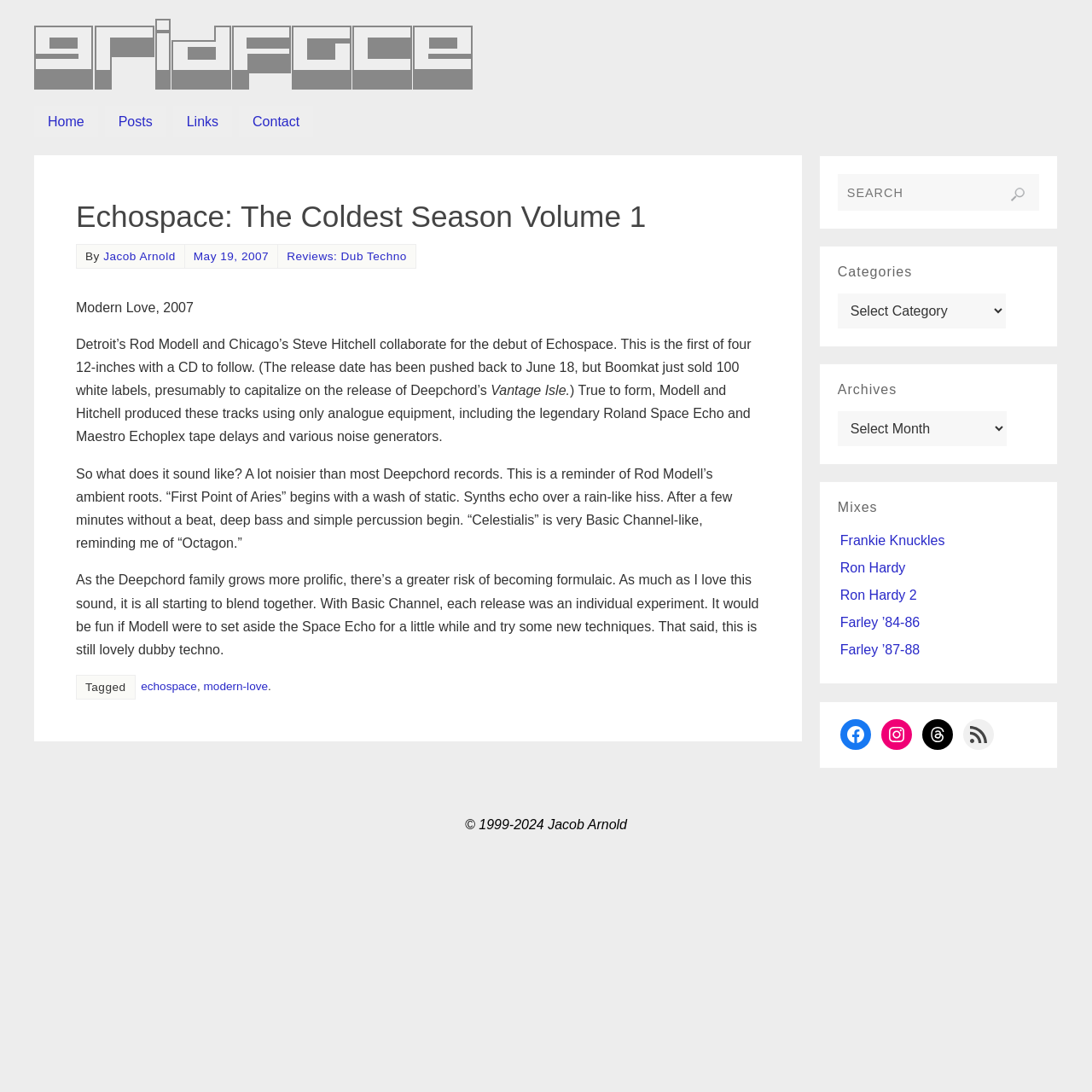Can you locate the main headline on this webpage and provide its text content?

Echospace: The Coldest Season Volume 1